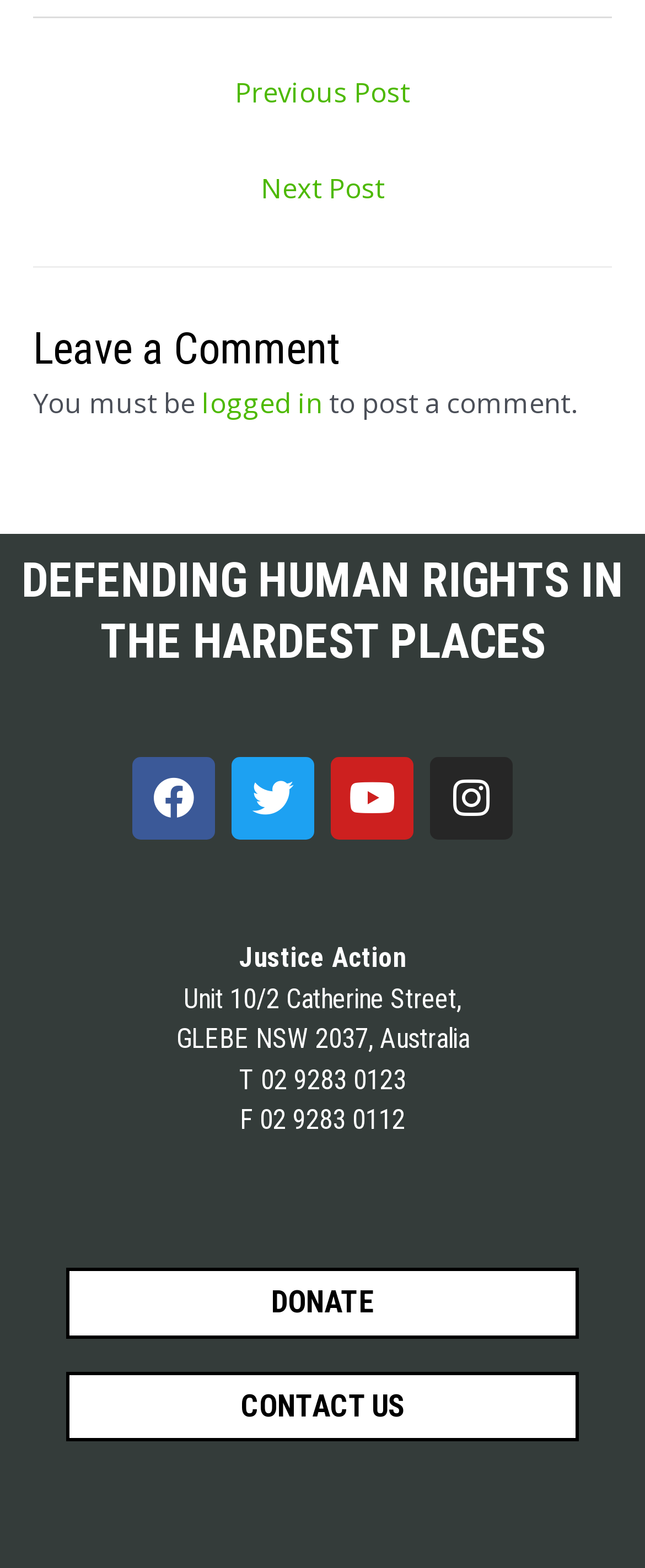Can you find the bounding box coordinates of the area I should click to execute the following instruction: "Go to include/"?

None